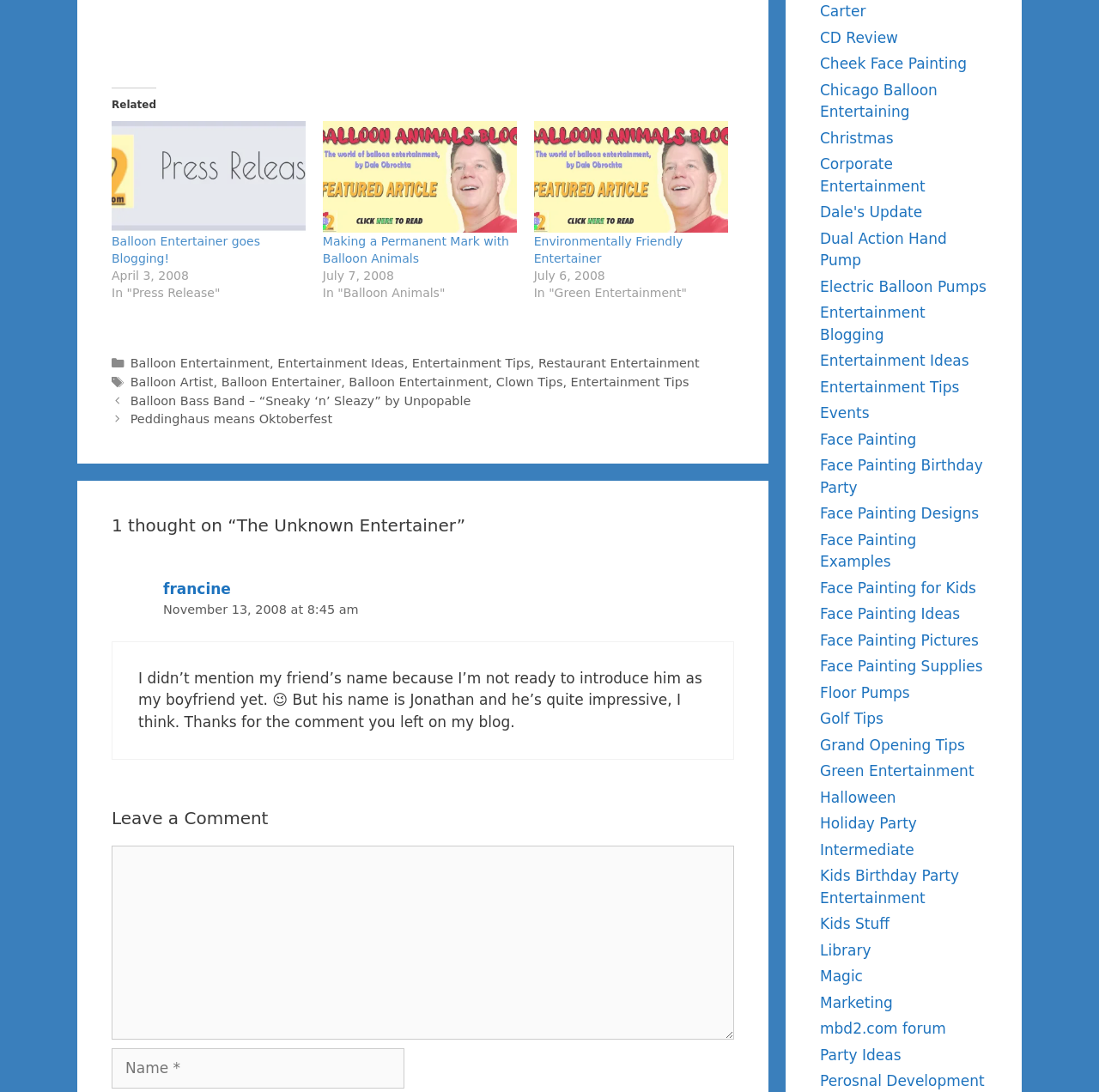Please identify the bounding box coordinates of the element that needs to be clicked to execute the following command: "Click on the 'Balloon Entertainment Press Releases Balloon Animals' link". Provide the bounding box using four float numbers between 0 and 1, formatted as [left, top, right, bottom].

[0.102, 0.111, 0.278, 0.213]